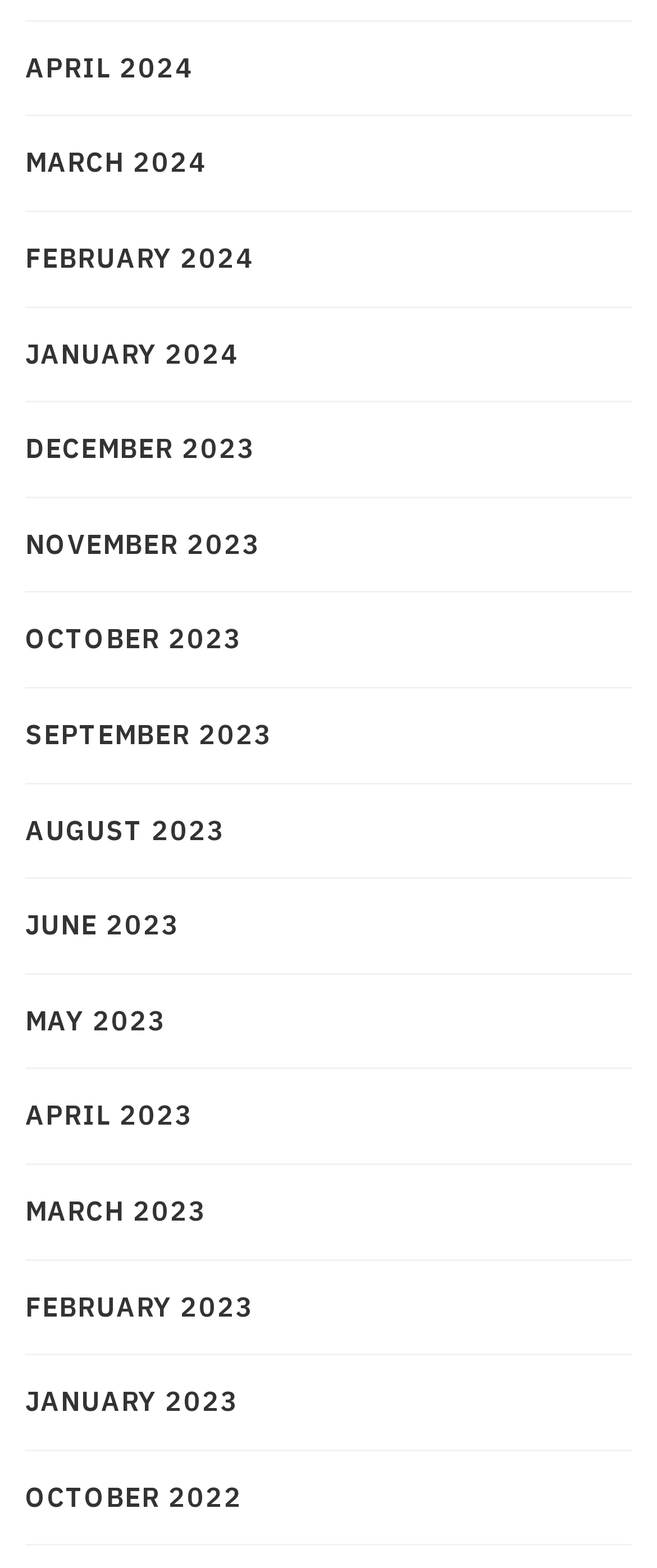What is the earliest month listed?
Look at the image and provide a short answer using one word or a phrase.

OCTOBER 2022